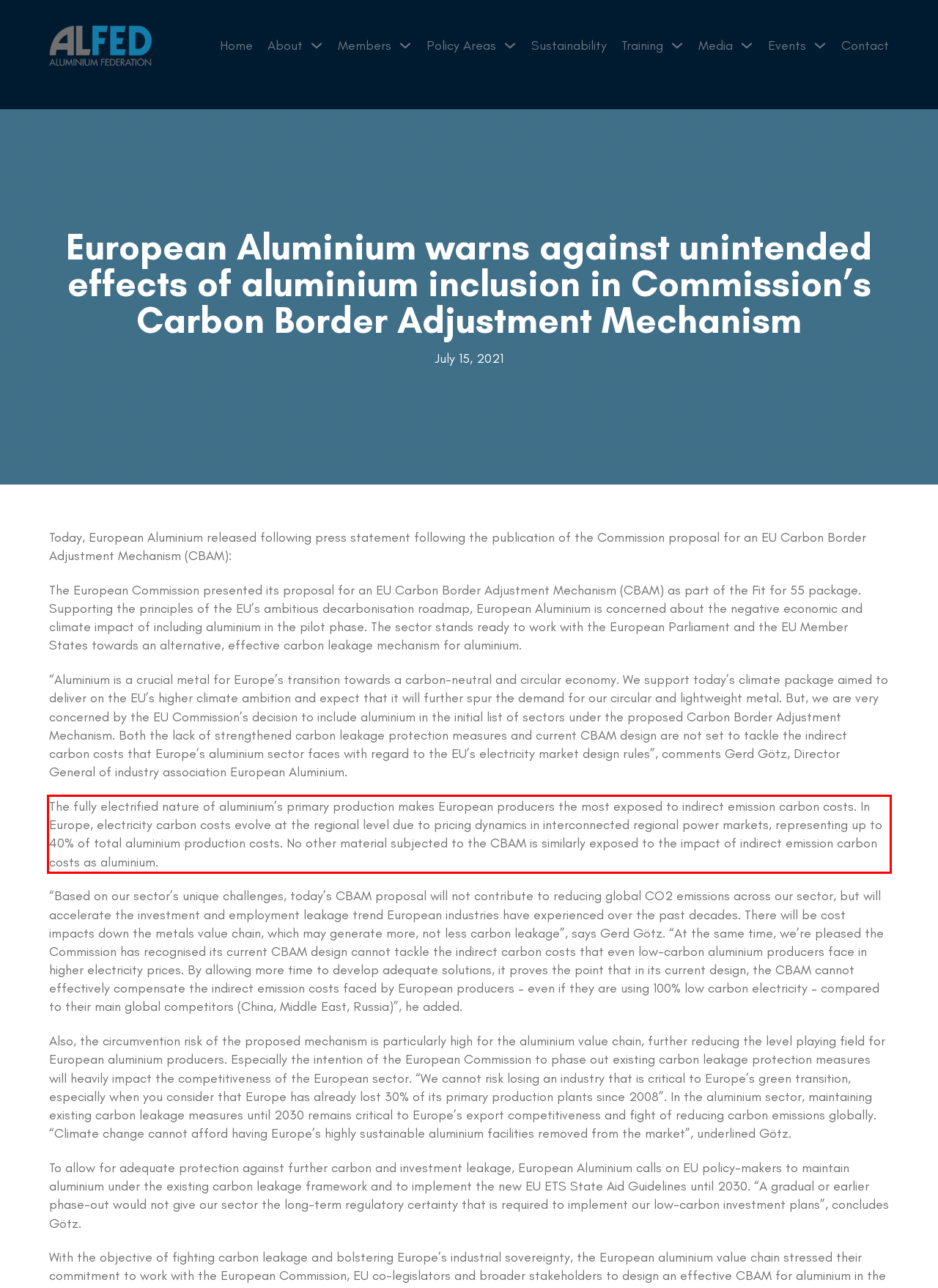Within the screenshot of a webpage, identify the red bounding box and perform OCR to capture the text content it contains.

The fully electrified nature of aluminium’s primary production makes European producers the most exposed to indirect emission carbon costs. In Europe, electricity carbon costs evolve at the regional level due to pricing dynamics in interconnected regional power markets, representing up to 40% of total aluminium production costs. No other material subjected to the CBAM is similarly exposed to the impact of indirect emission carbon costs as aluminium.